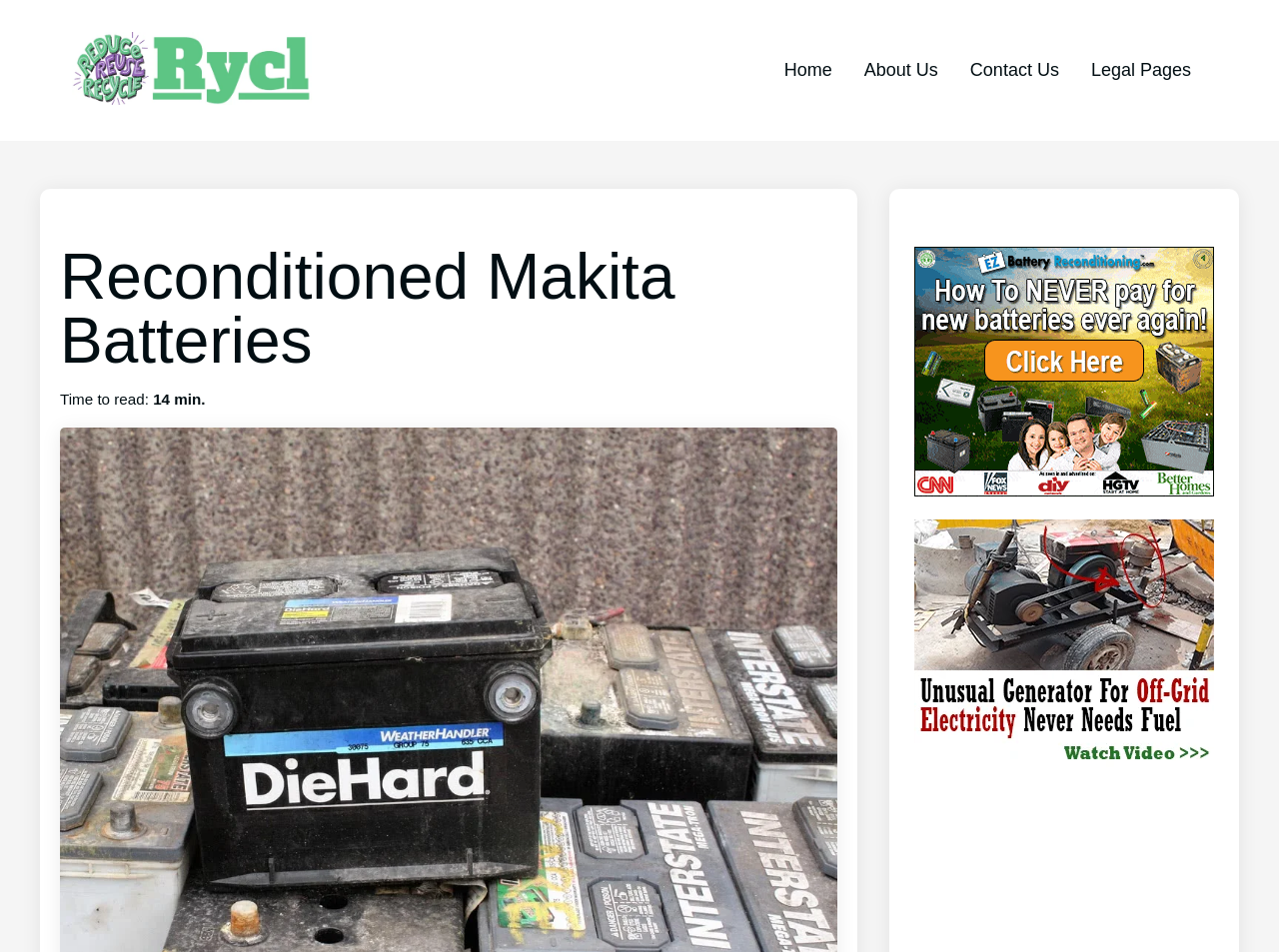Offer a comprehensive description of the webpage’s content and structure.

The webpage appears to be about reconditioned Makita batteries, with a focus on their importance in modern gadgets. At the top left corner, there is a Rycl logo, which is an image linked to the website's homepage. 

To the right of the logo, there is a navigation menu consisting of four links: Home, About Us, Contact Us, and Legal Pages. These links are positioned horizontally, with Home being the leftmost and Legal Pages being the rightmost.

Below the navigation menu, there is a prominent heading that reads "Reconditioned Makita Batteries". This heading is centered and takes up a significant portion of the screen.

Underneath the heading, there is a text that indicates the time it takes to read the content, which is 14 minutes. This text is positioned to the left of the screen.

Further down, there are two large images, one on top of the other. The top image is linked to an unknown destination, while the bottom image is linked to a page called "Ultimate Energizer". Both images are positioned towards the right side of the screen.

Overall, the webpage has a simple layout with a clear focus on reconditioned Makita batteries and related content.